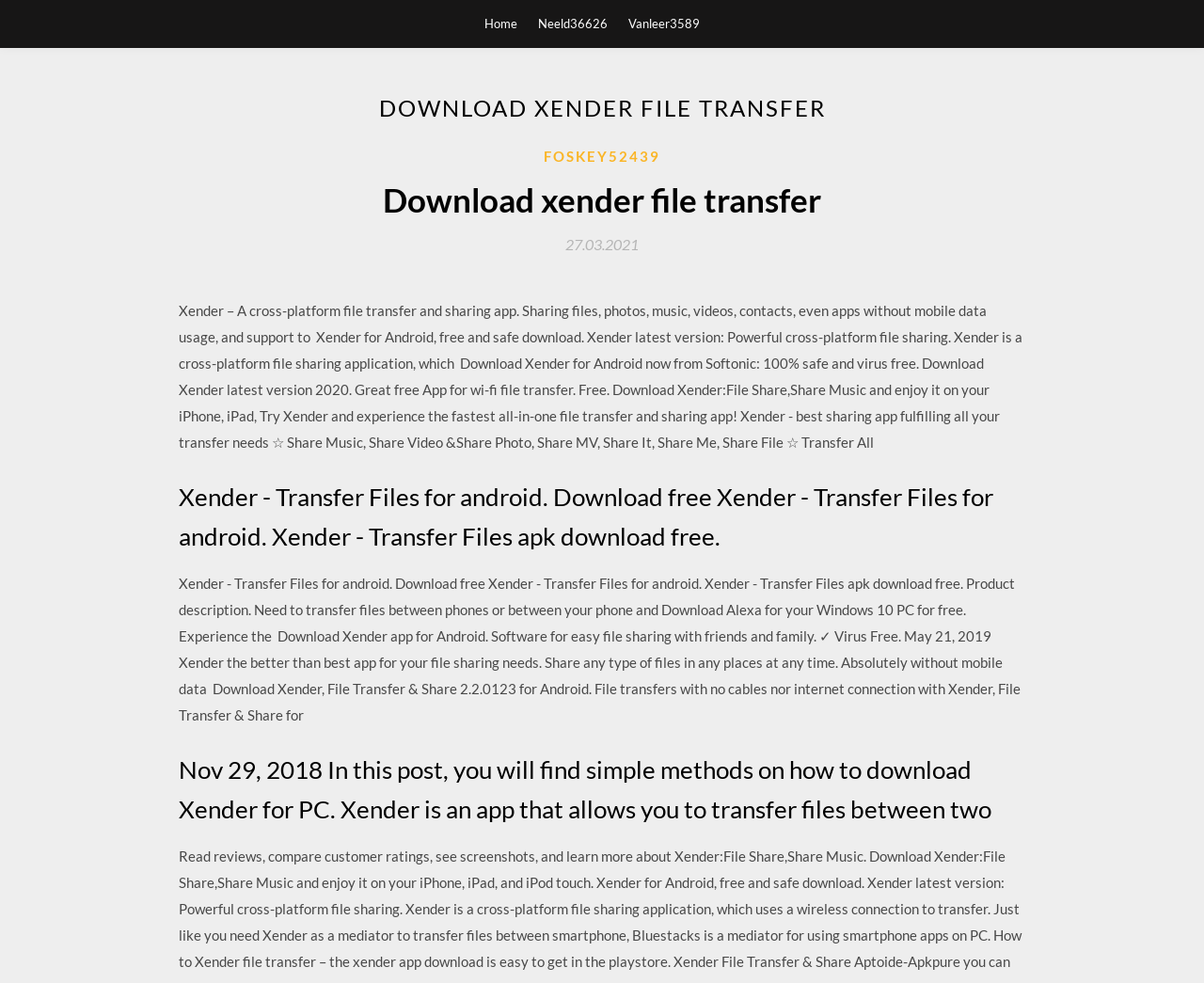Using the information from the screenshot, answer the following question thoroughly:
Can Xender be used to transfer files between phones?

Xender can be used to transfer files between phones as mentioned in the static text 'Need to transfer files between phones or between your phone and'.